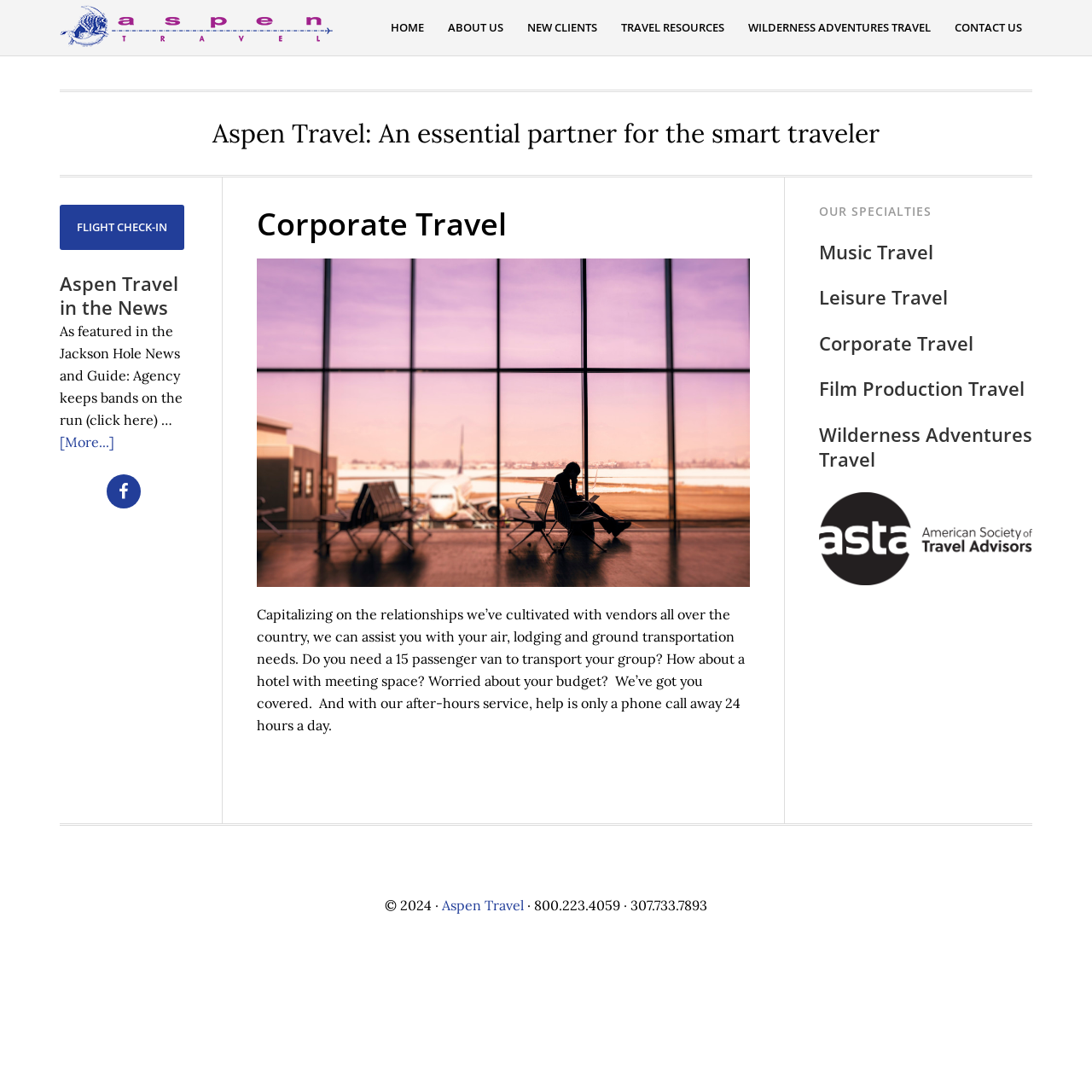Locate the bounding box coordinates of the element I should click to achieve the following instruction: "Click on HOME".

[0.348, 0.0, 0.398, 0.05]